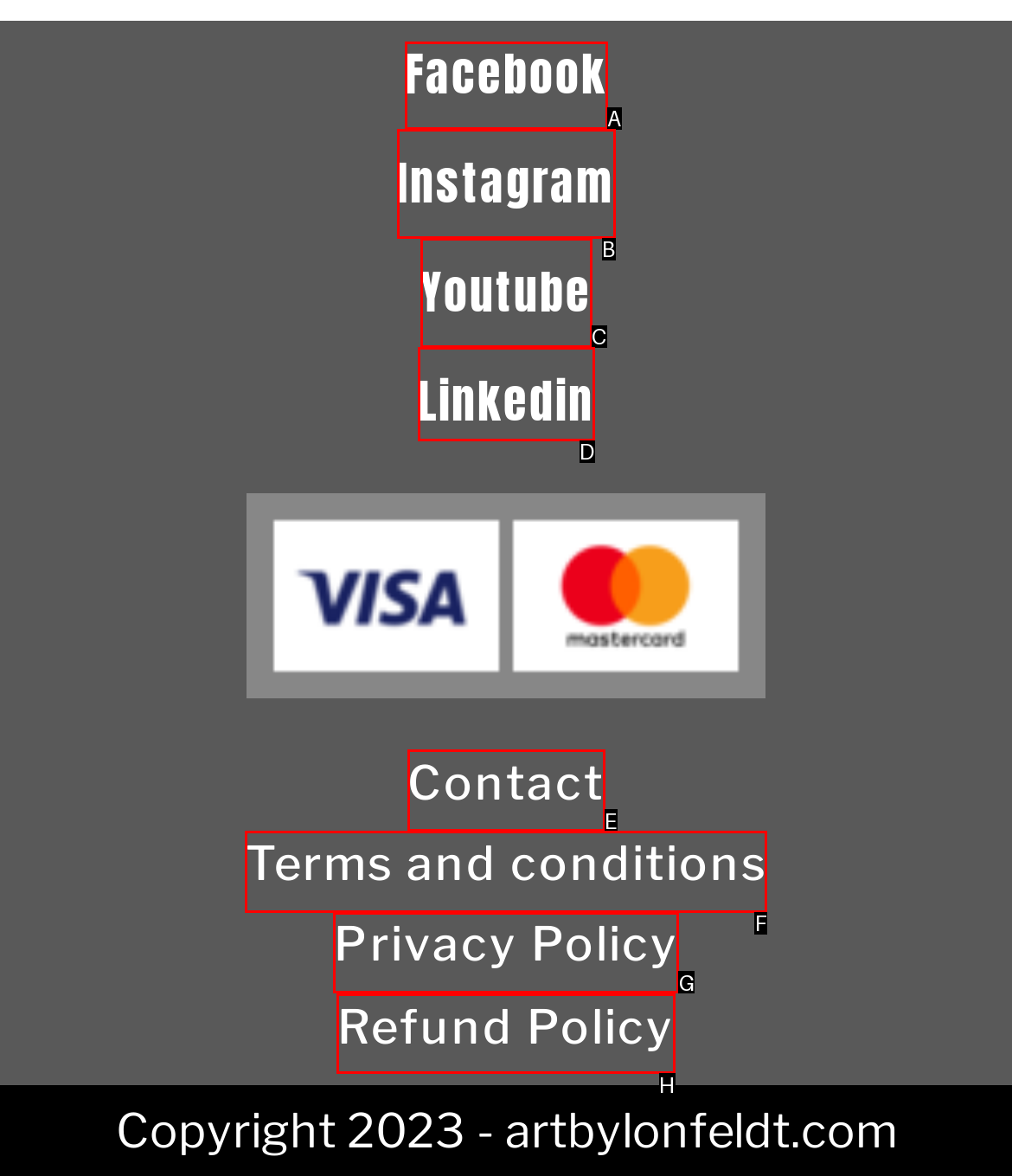Specify which UI element should be clicked to accomplish the task: Check refund policy. Answer with the letter of the correct choice.

H